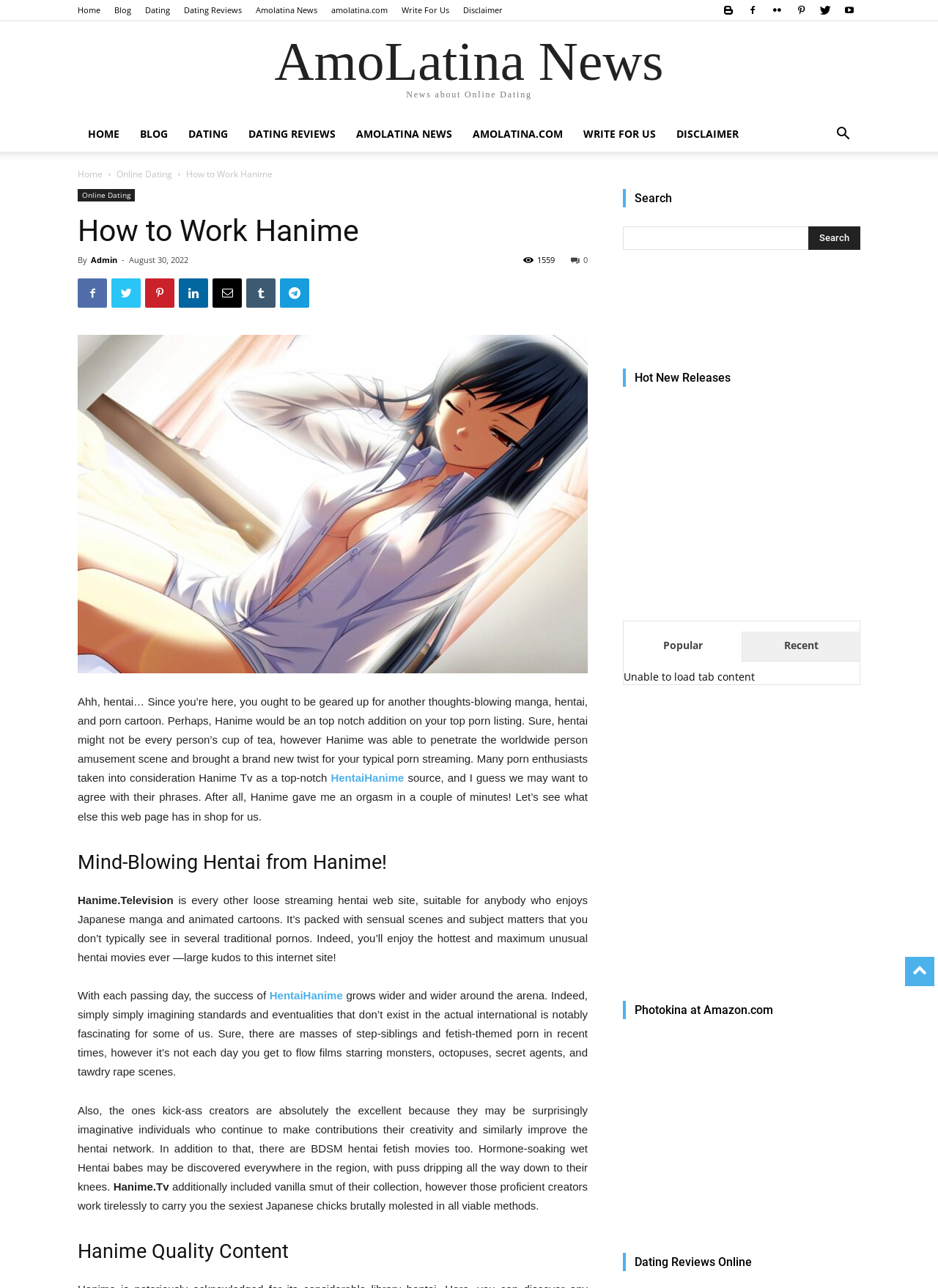Please locate and retrieve the main header text of the webpage.

How to Work Hanime